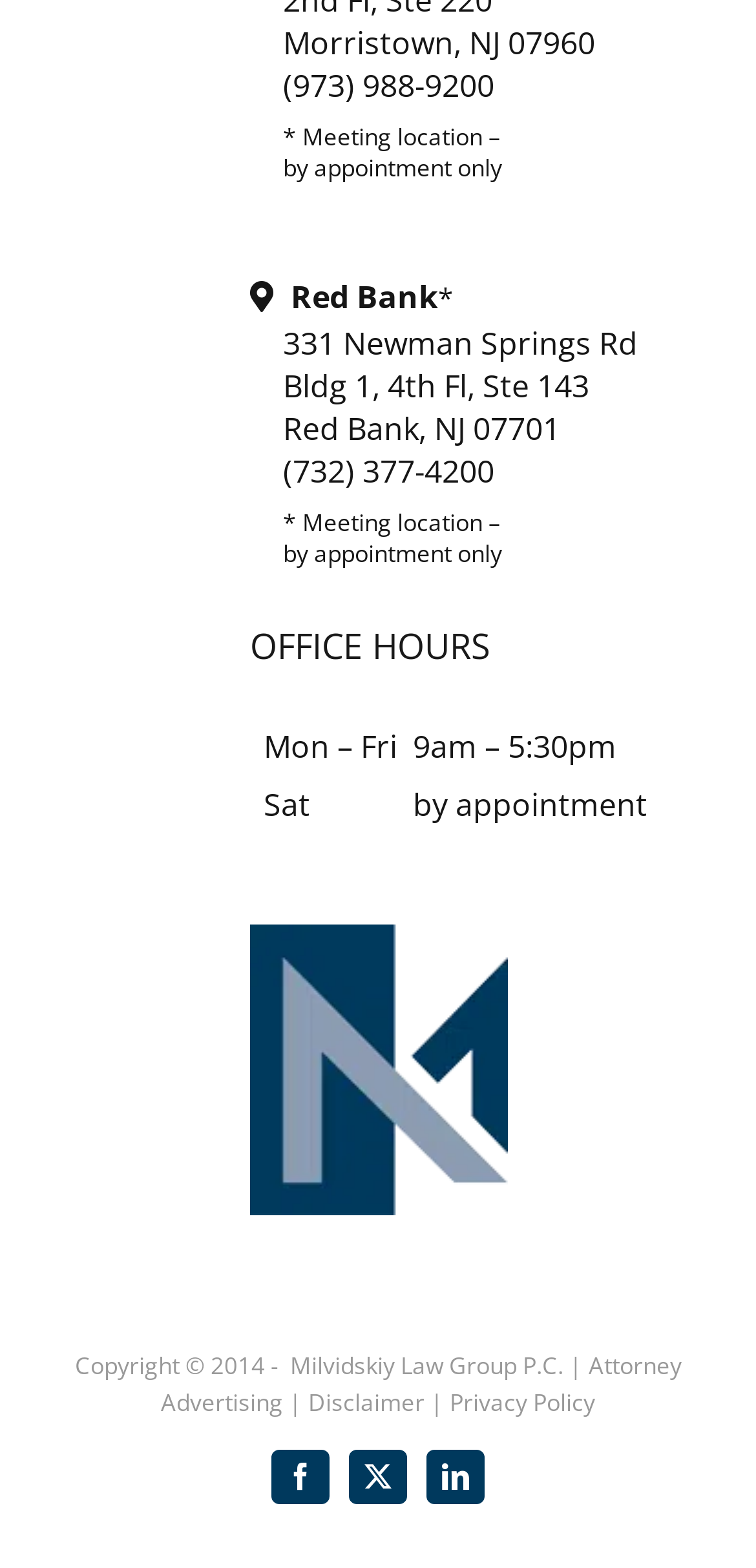Please give a succinct answer using a single word or phrase:
What is the phone number for the Red Bank office?

(732) 377-4200